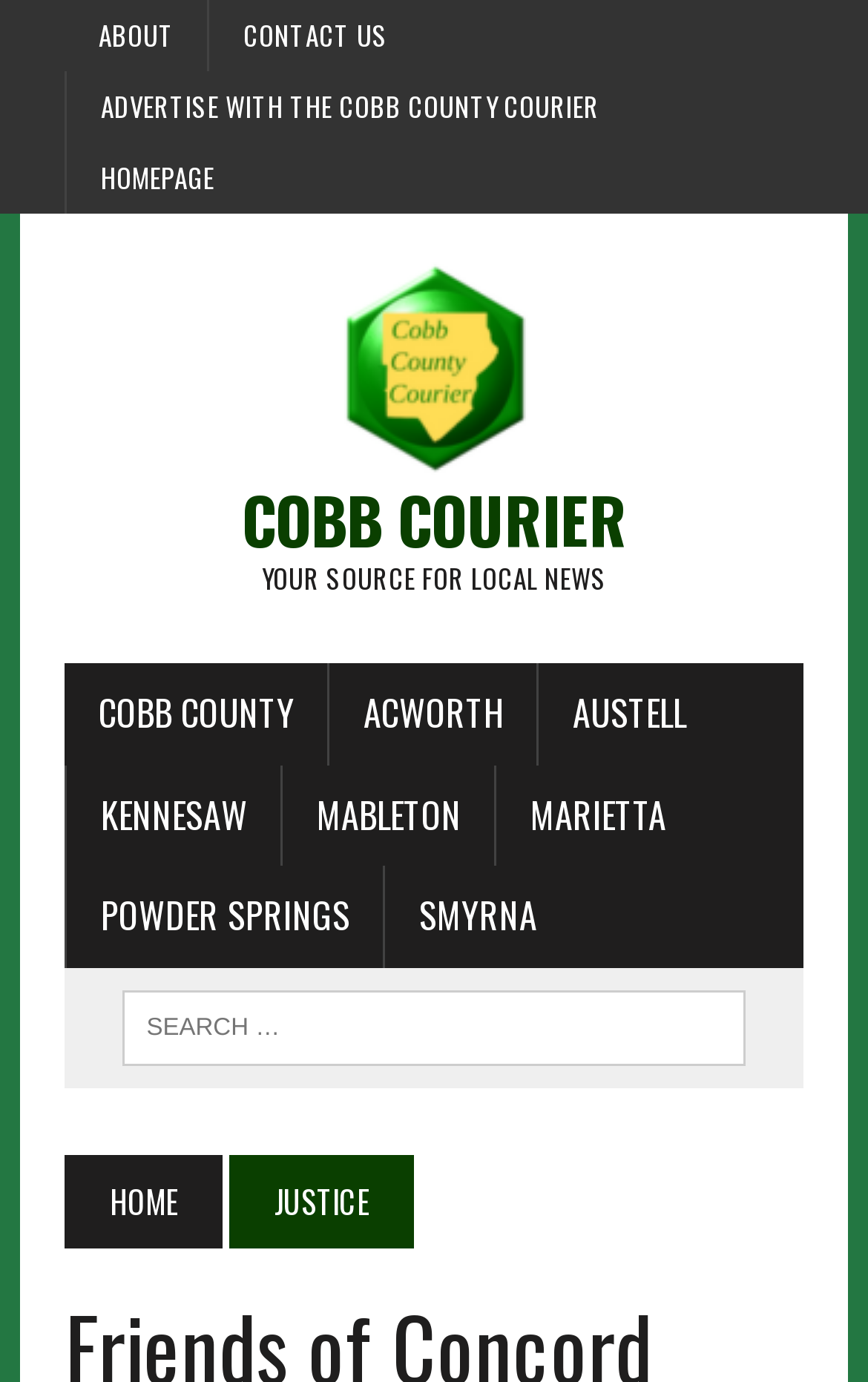What is the last link in the bottom navigation bar?
Using the image as a reference, give an elaborate response to the question.

The bottom navigation bar contains links to 'HOME' and 'JUSTICE', with 'JUSTICE' being the last link.